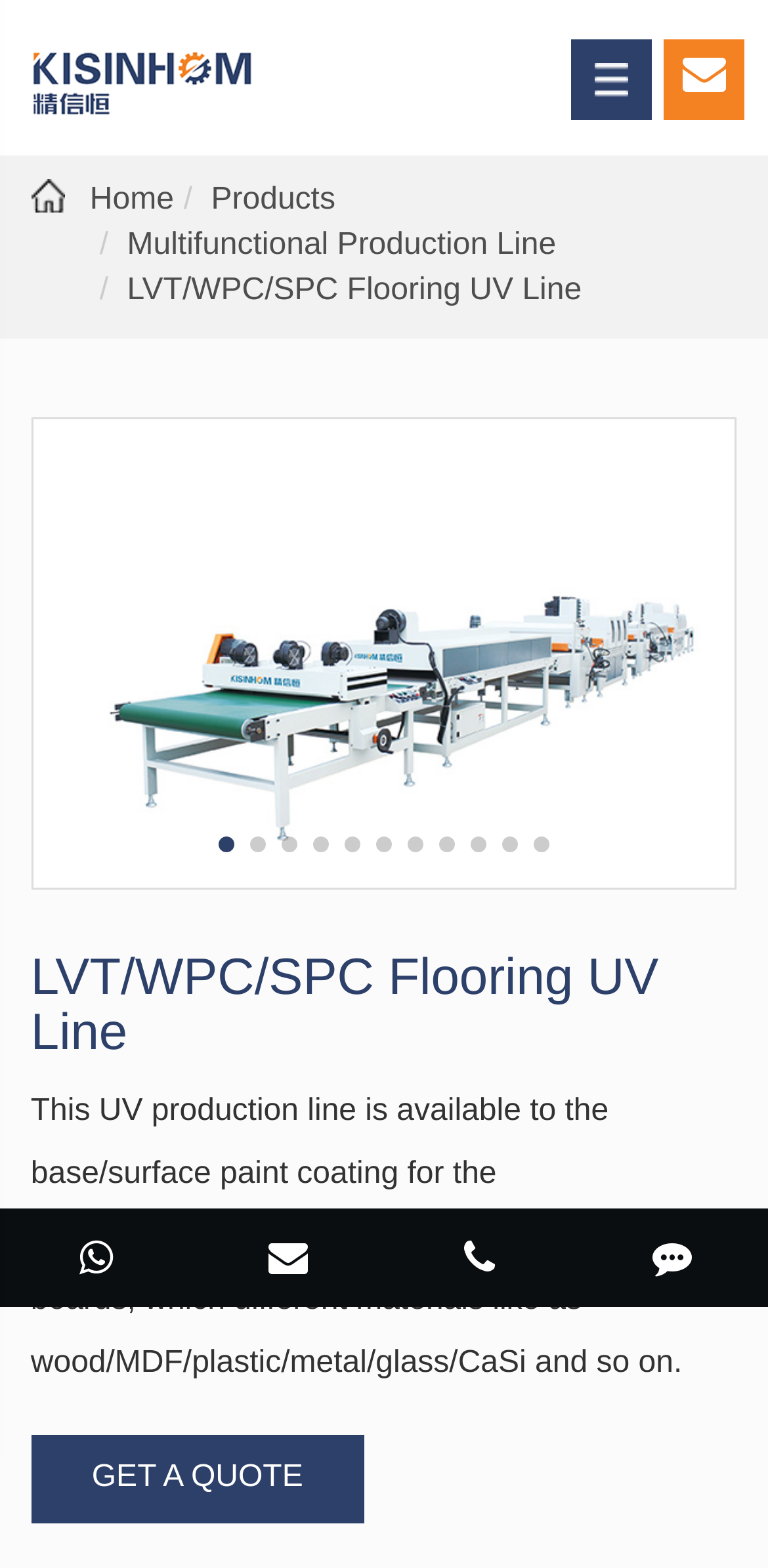Deliver a detailed narrative of the webpage's visual and textual elements.

The webpage is about Kisinhom, a leading surface coating machine equipment manufacturer in China, specializing in LVT/WPC/SPC flooring UV line. 

At the top left, there is a logo of Suzhou Kisinhom Machinery Co., Ltd., which is an image linked to the company's website. On the top right, there is another image of the company's logo. 

Below the logos, there is a navigation menu with four links: "Home", "Products", "Multifunctional Production Line", and "LVT/WPC/SPC Flooring UV Line". 

The main content of the webpage is about the LVT/WPC/SPC Flooring UV Line, which is a UV production line for paint coating on various materials such as wood, MDF, plastic, metal, glass, and CaSi. This information is presented in a heading and a paragraph of text. 

On the right side of the main content, there is a call-to-action button "GET A QUOTE". 

At the bottom of the webpage, there are four links to contact the company: "Skype", "E-mail", "TEL", and "Feedback".